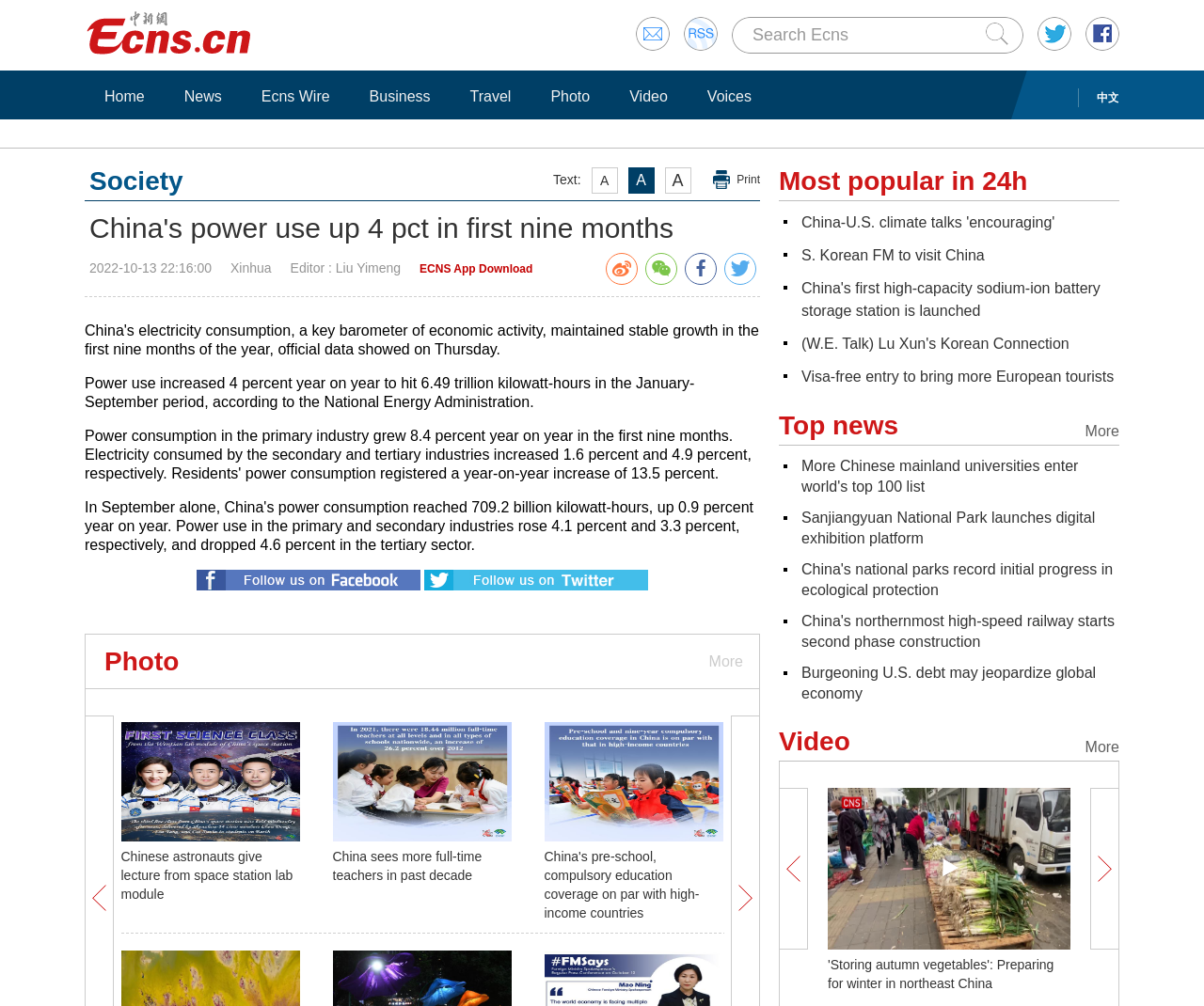Determine the bounding box coordinates for the area you should click to complete the following instruction: "Search Ecns".

[0.625, 0.025, 0.705, 0.044]